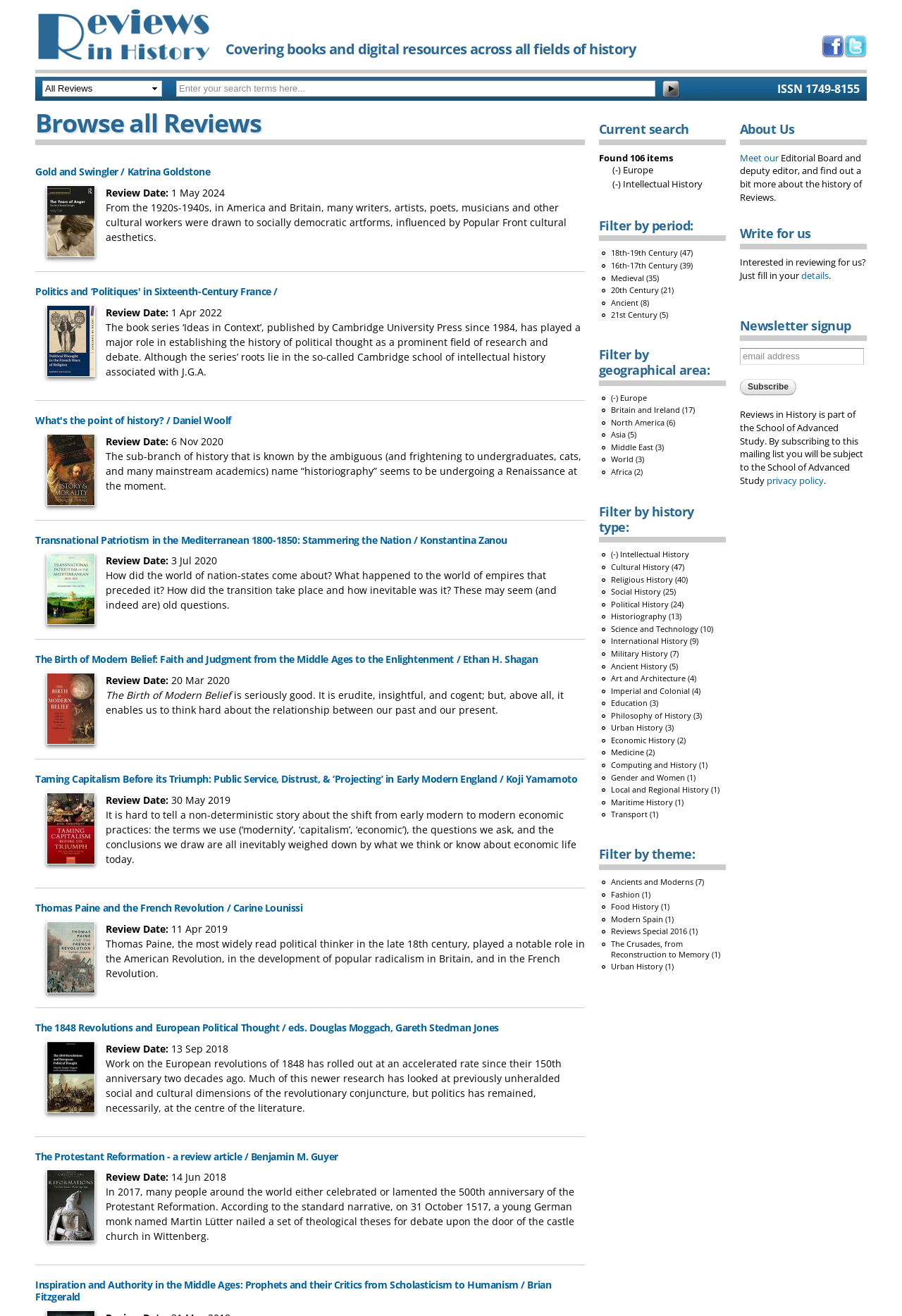Pinpoint the bounding box coordinates of the clickable element needed to complete the instruction: "Read the review of 'Gold and Swingler / Katrina Goldstone'". The coordinates should be provided as four float numbers between 0 and 1: [left, top, right, bottom].

[0.039, 0.125, 0.233, 0.136]